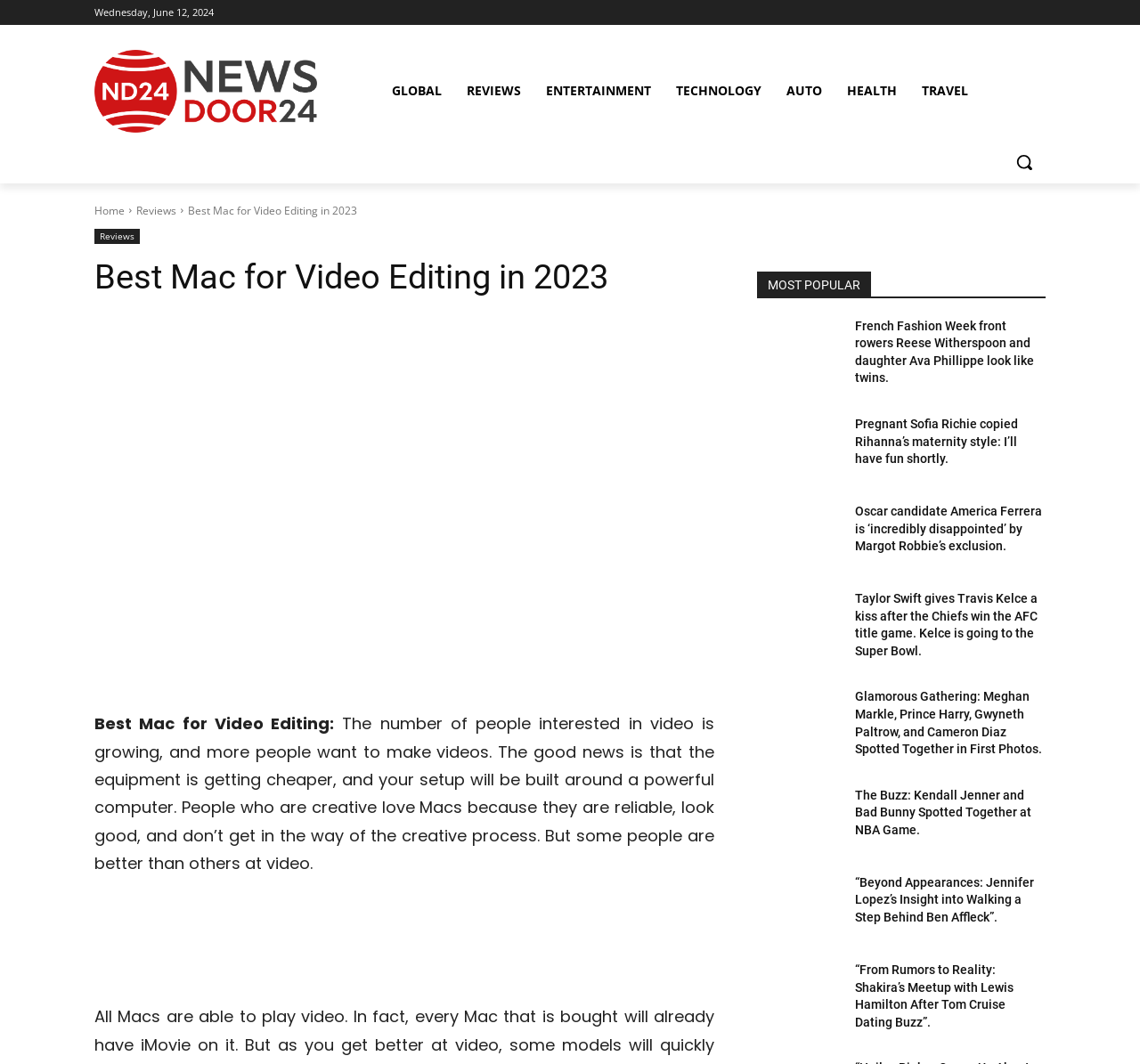Please give the bounding box coordinates of the area that should be clicked to fulfill the following instruction: "Click the 'Search' button". The coordinates should be in the format of four float numbers from 0 to 1, i.e., [left, top, right, bottom].

[0.88, 0.132, 0.917, 0.172]